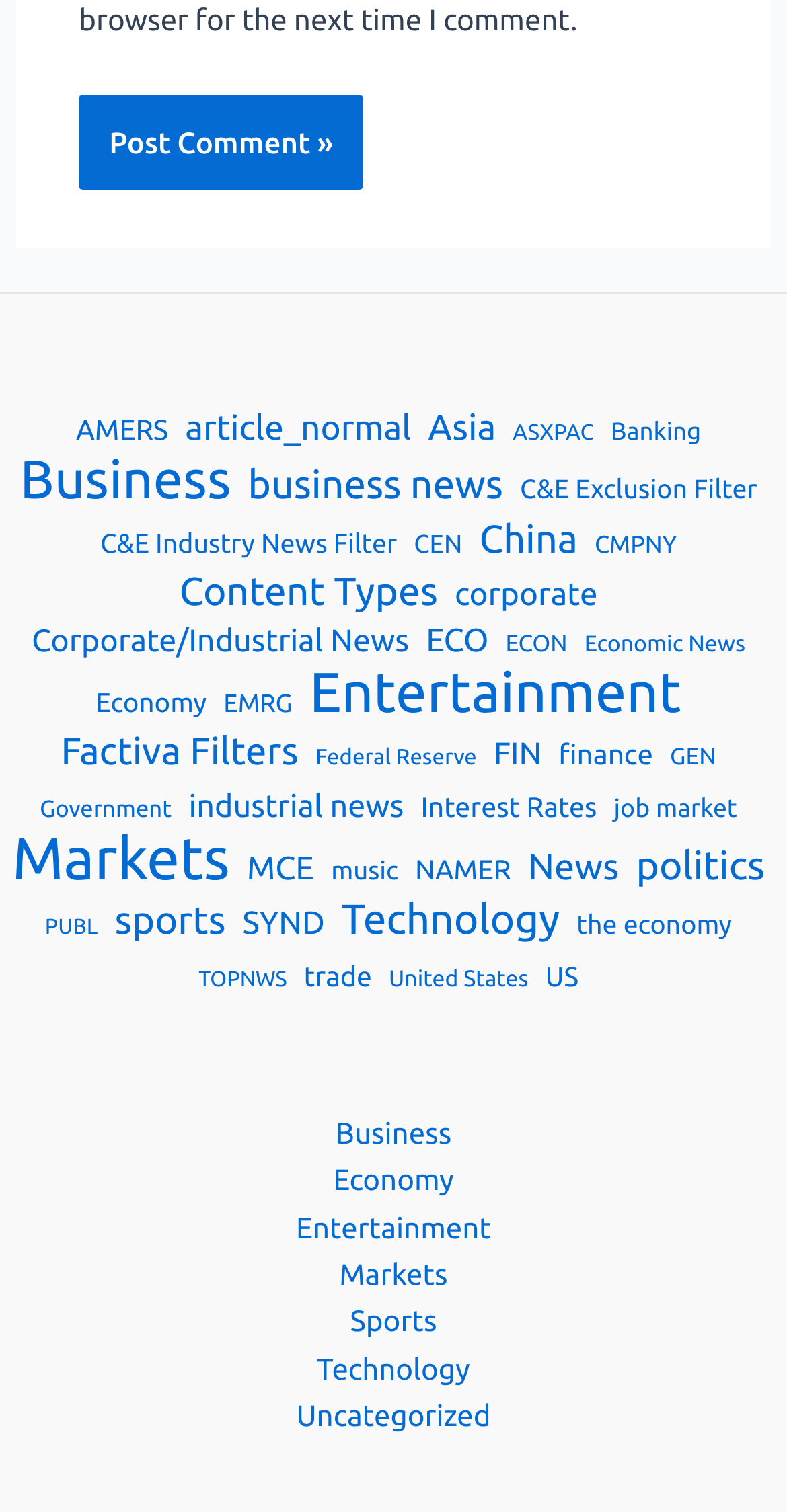What is the category with the most items?
Examine the webpage screenshot and provide an in-depth answer to the question.

By examining the links in the 'Footer Widget 1' section, I found that the category 'Entertainment' has the most items, with 455 items listed.